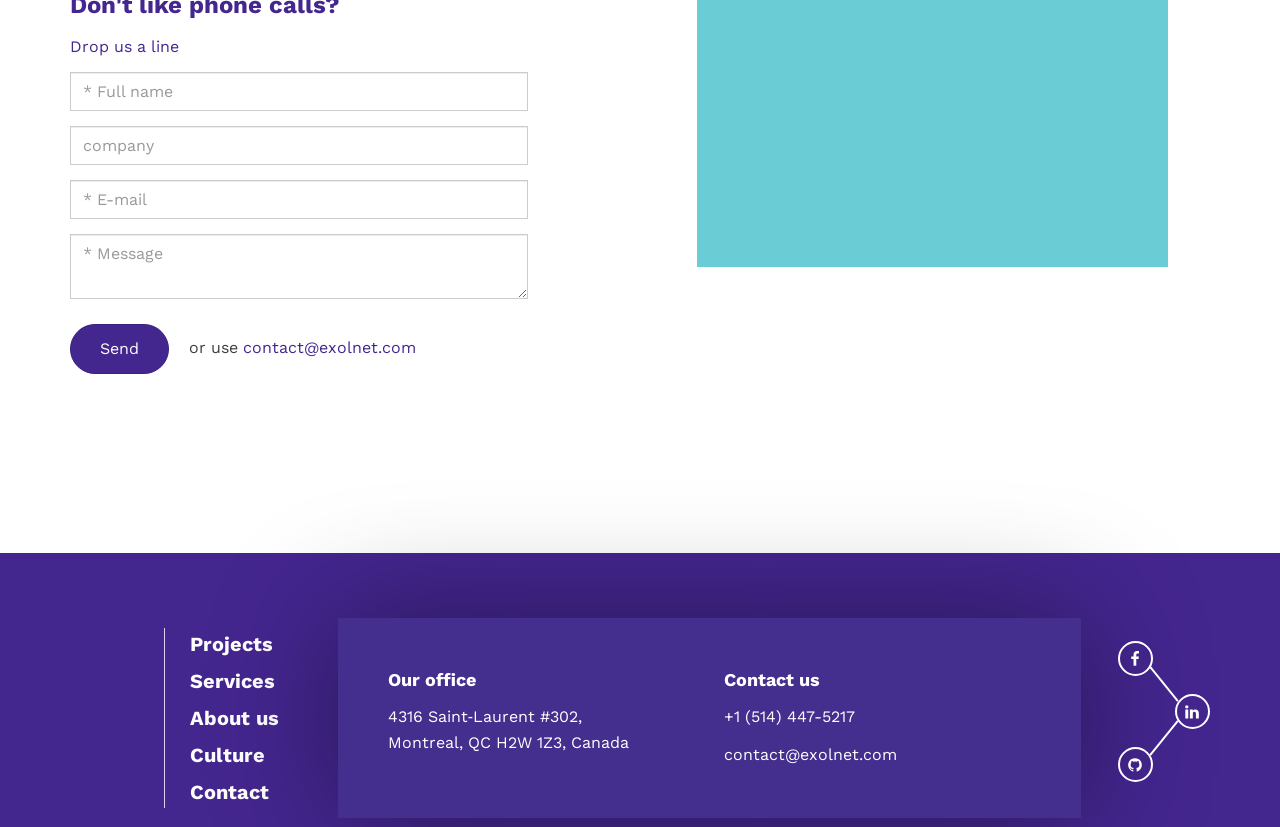Determine the bounding box coordinates for the element that should be clicked to follow this instruction: "Click Send". The coordinates should be given as four float numbers between 0 and 1, in the format [left, top, right, bottom].

[0.055, 0.392, 0.132, 0.452]